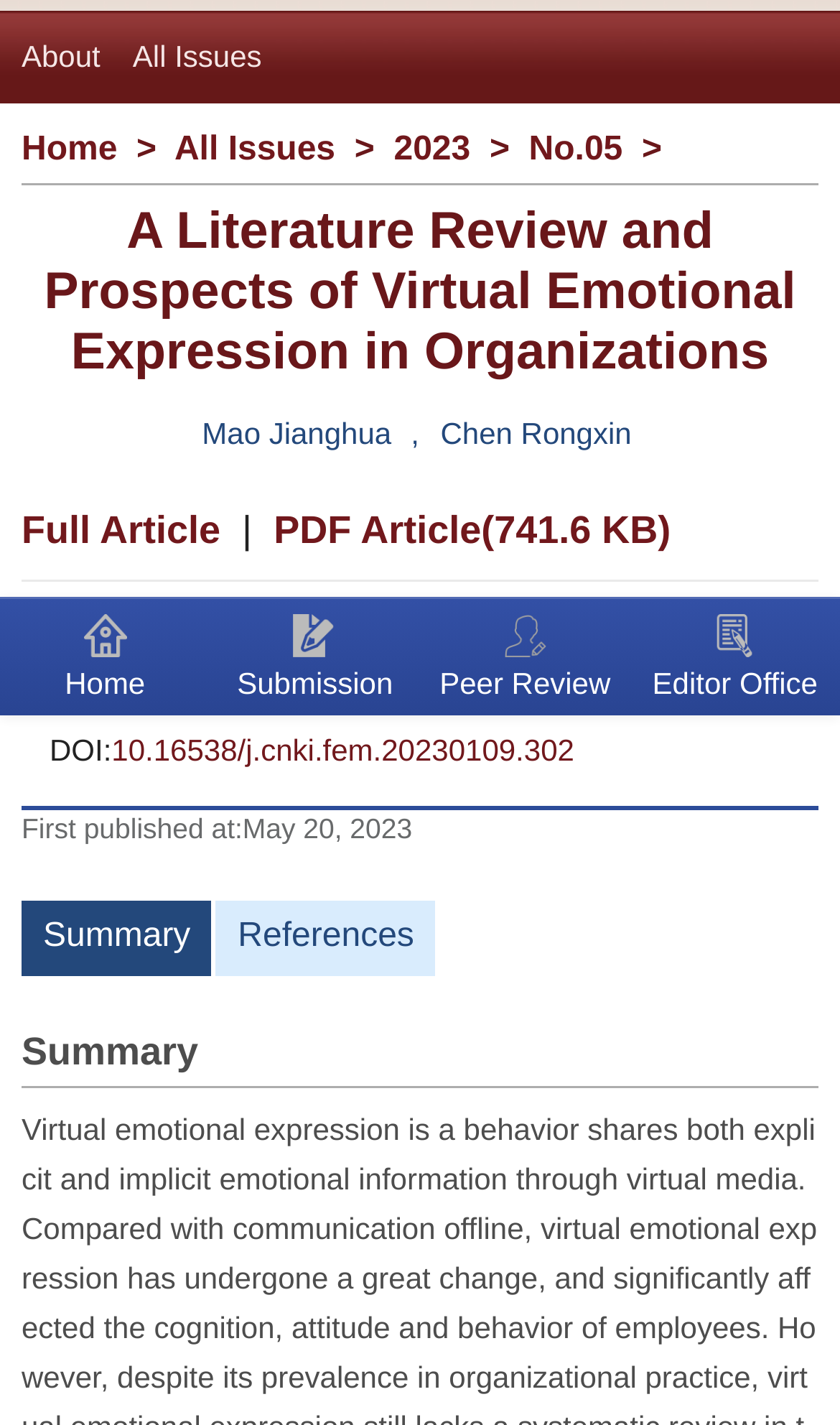Determine the bounding box for the described UI element: "Submission".

[0.282, 0.467, 0.468, 0.491]